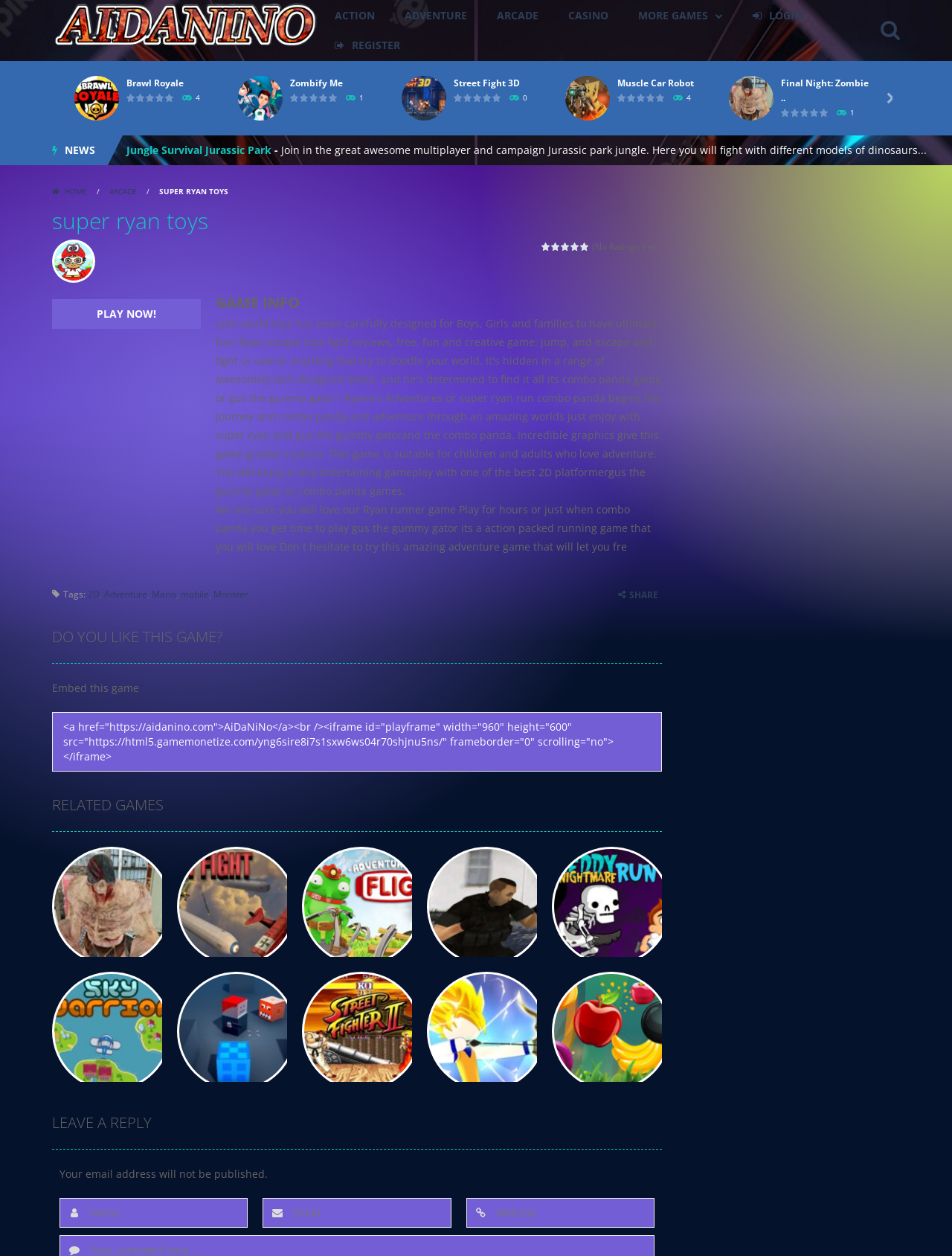Identify the bounding box coordinates of the region I need to click to complete this instruction: "Login to the website".

[0.775, 0.001, 0.858, 0.024]